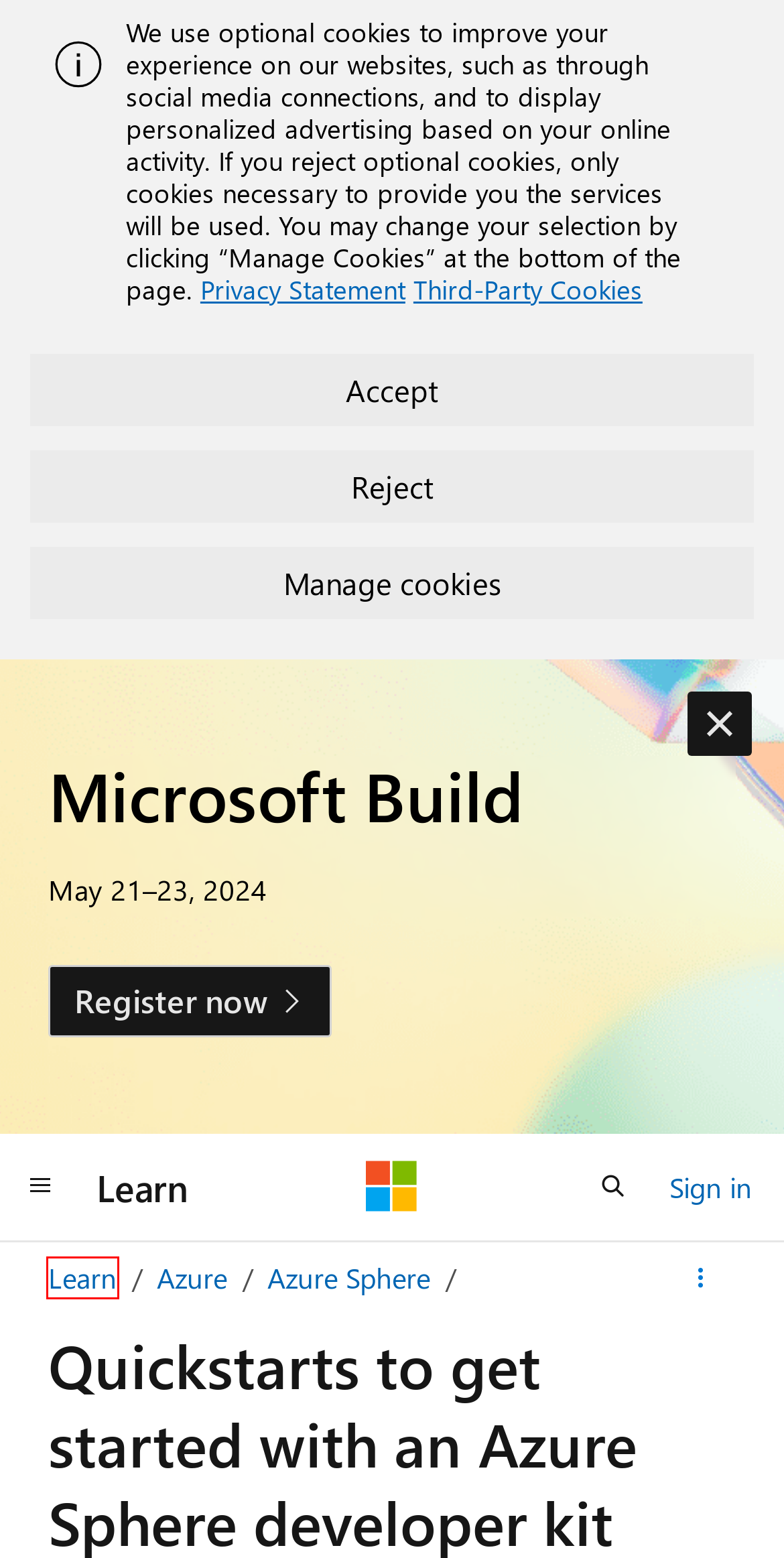Given a screenshot of a webpage with a red rectangle bounding box around a UI element, select the best matching webpage description for the new webpage that appears after clicking the highlighted element. The candidate descriptions are:
A. Azure Sphere Documentation | Microsoft Learn
B. Microsoft Learn: Build skills that open doors in your career
C. Your home for Microsoft Build
D. Trademark and Brand Guidelines | Microsoft Legal
E. Install the Azure Sphere SDK for Linux | Microsoft Learn
F. Set up a dev kit and install the Azure Sphere SDK for Windows | Microsoft Learn
G. Azure documentation | Microsoft Learn
H. Your request has been blocked. This could be
                        due to several reasons.

B